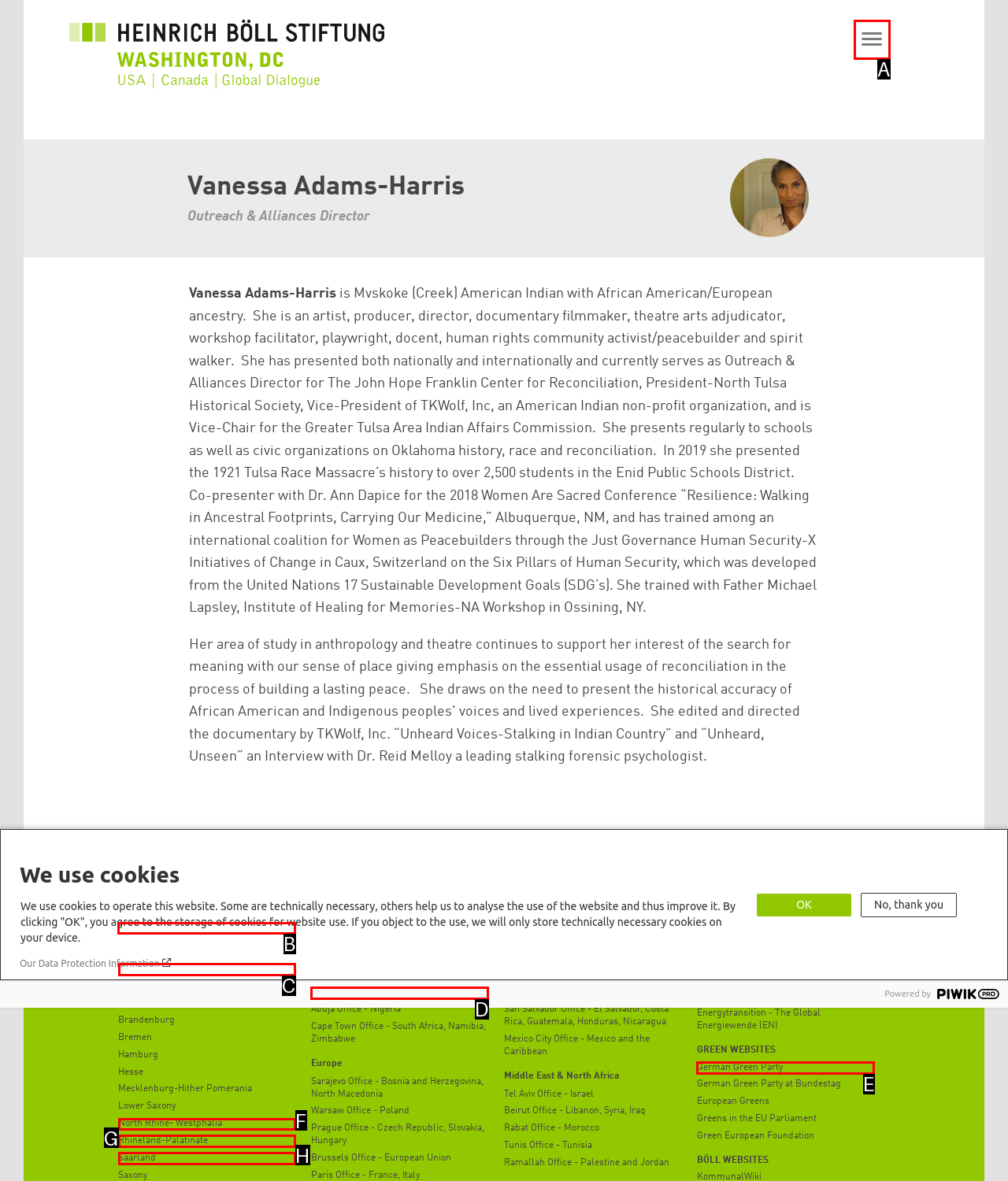Identify which HTML element to click to fulfill the following task: Visit the Head Quarter. Provide your response using the letter of the correct choice.

B